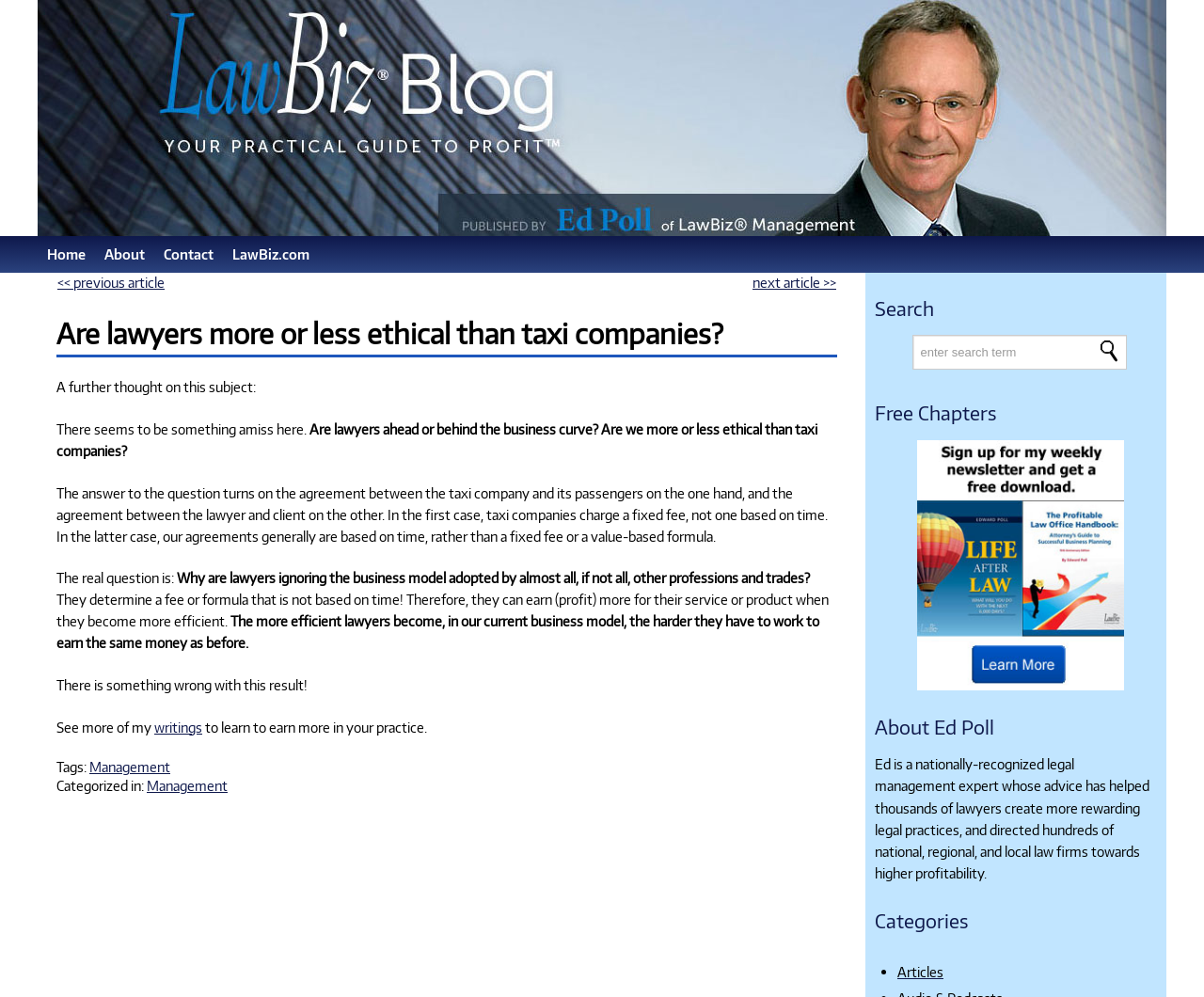Identify the bounding box of the UI component described as: "value="Search"".

[0.914, 0.341, 0.93, 0.363]